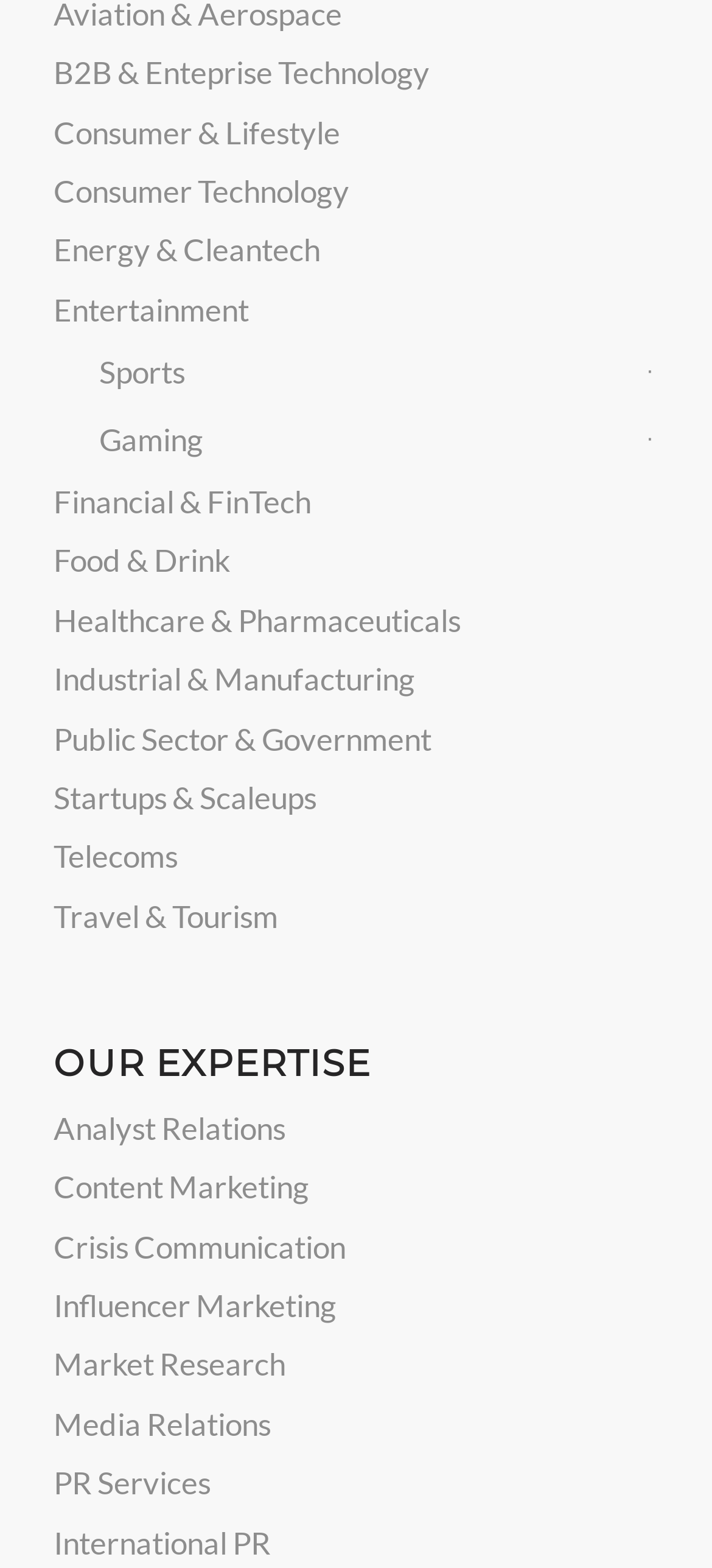What is the last category listed under industries? Look at the image and give a one-word or short phrase answer.

Travel & Tourism